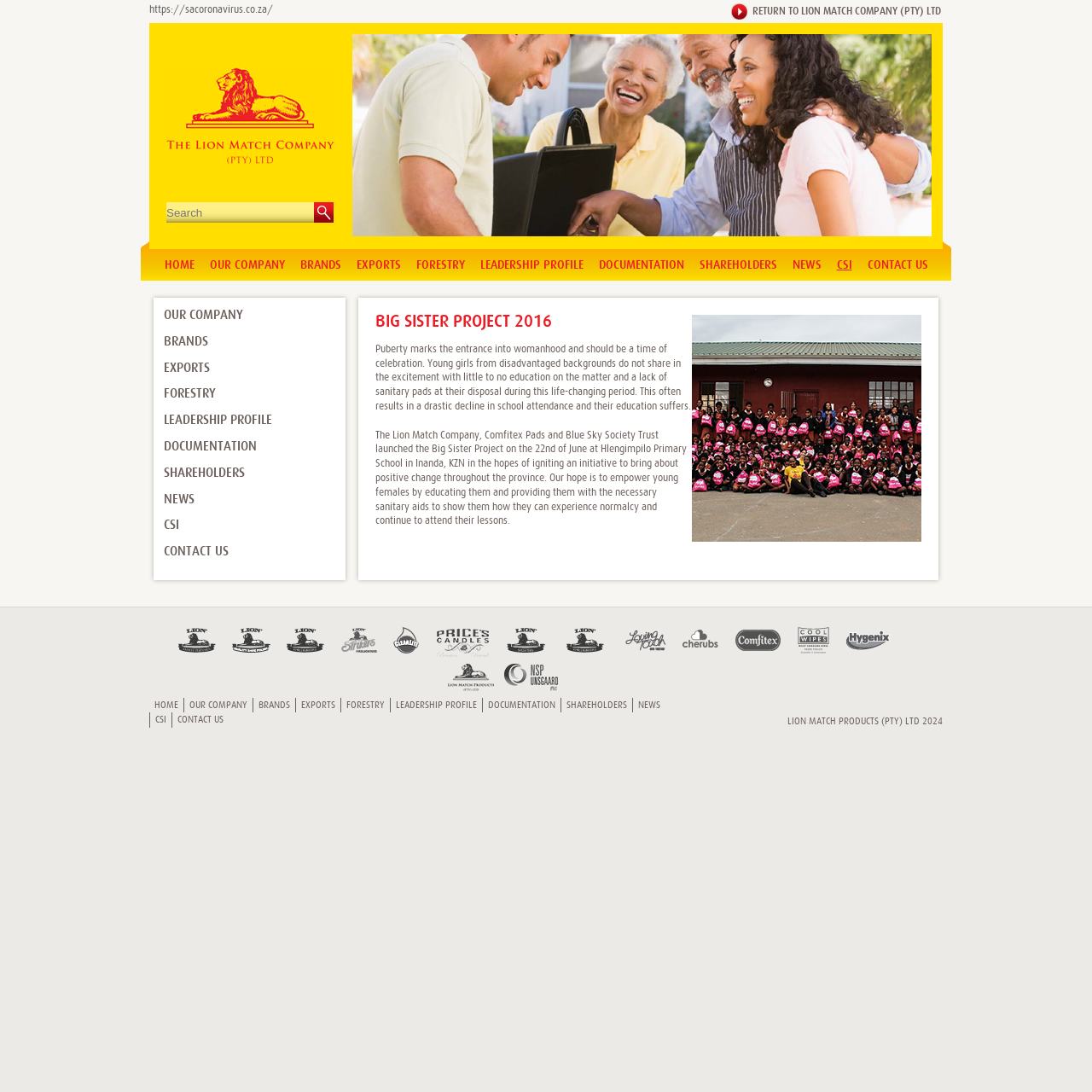Locate the bounding box coordinates of the region to be clicked to comply with the following instruction: "Search for products". The coordinates must be four float numbers between 0 and 1, in the form [left, top, right, bottom].

[0.152, 0.185, 0.288, 0.204]